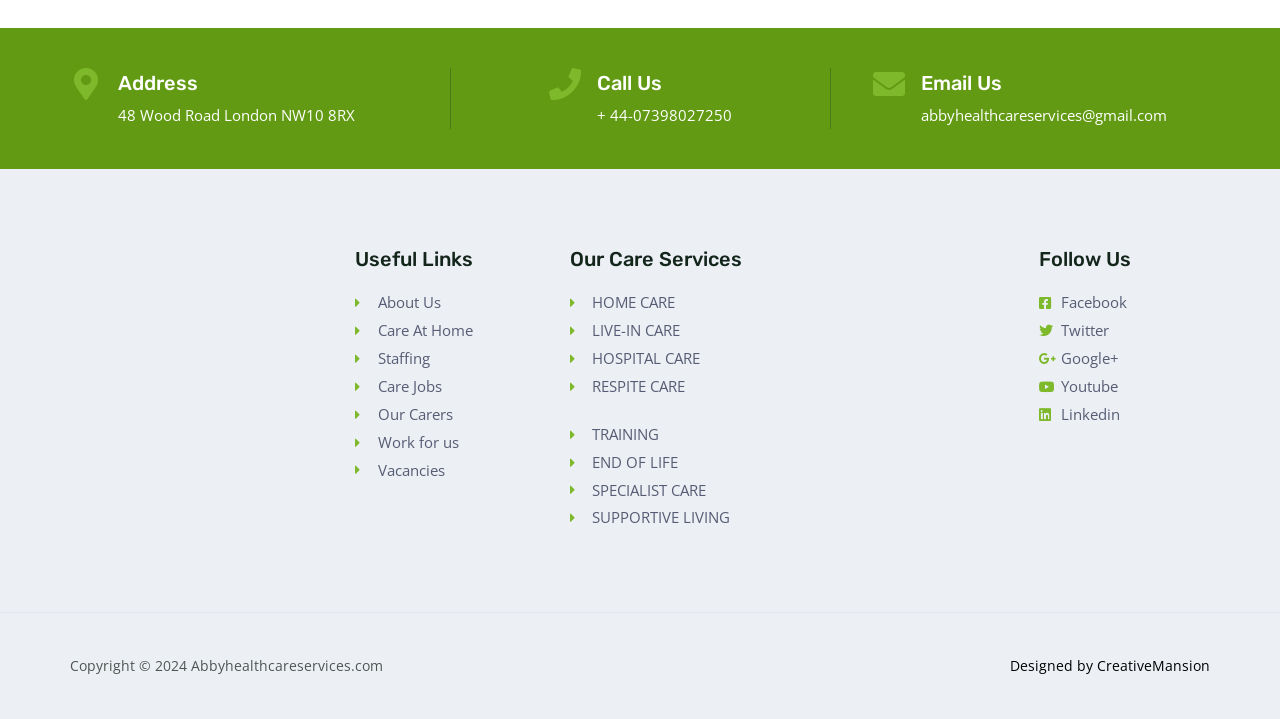Identify the bounding box coordinates for the UI element that matches this description: "Work for us".

[0.277, 0.596, 0.445, 0.635]